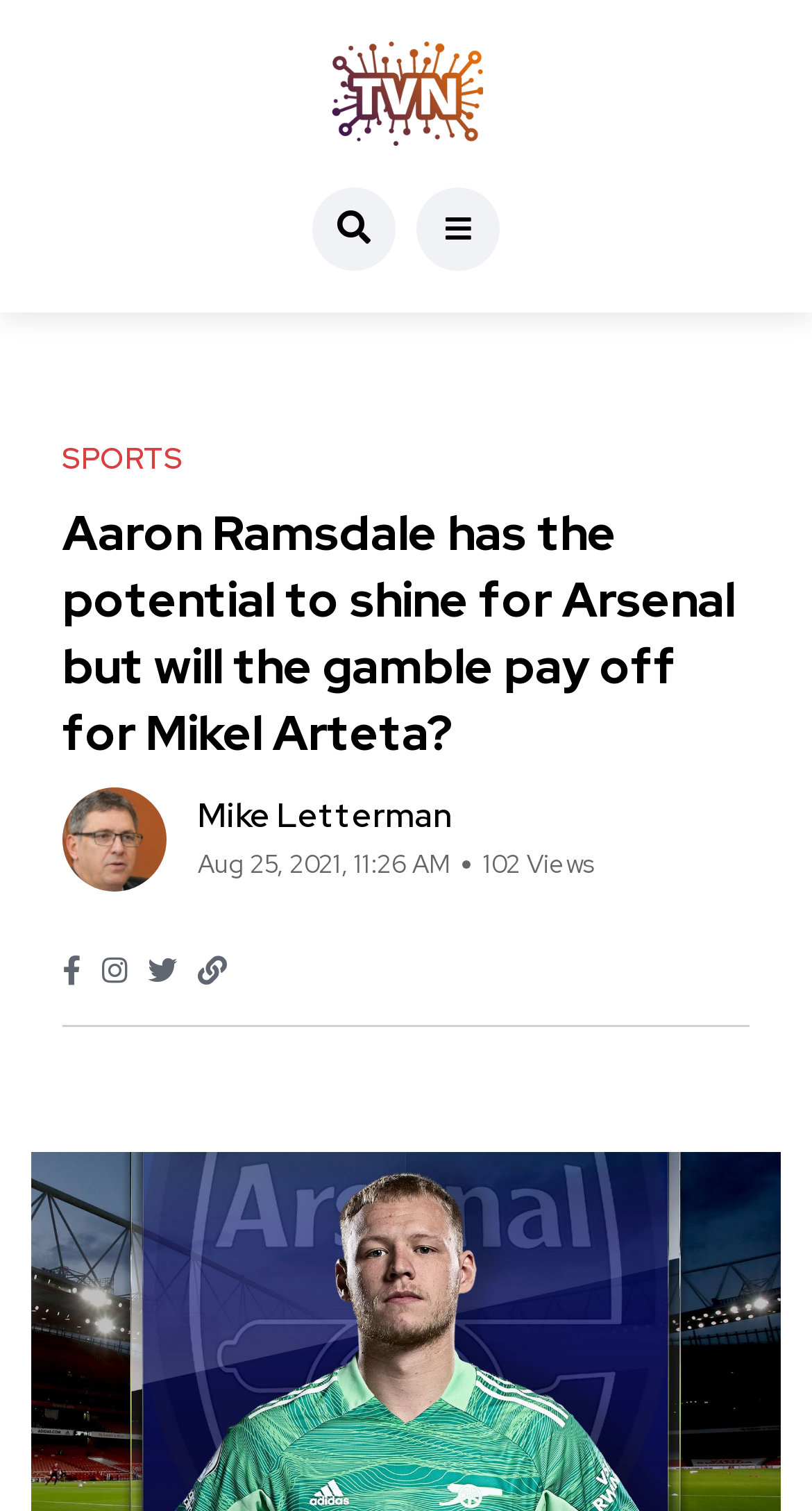Given the following UI element description: "Sports", find the bounding box coordinates in the webpage screenshot.

[0.077, 0.29, 0.226, 0.317]